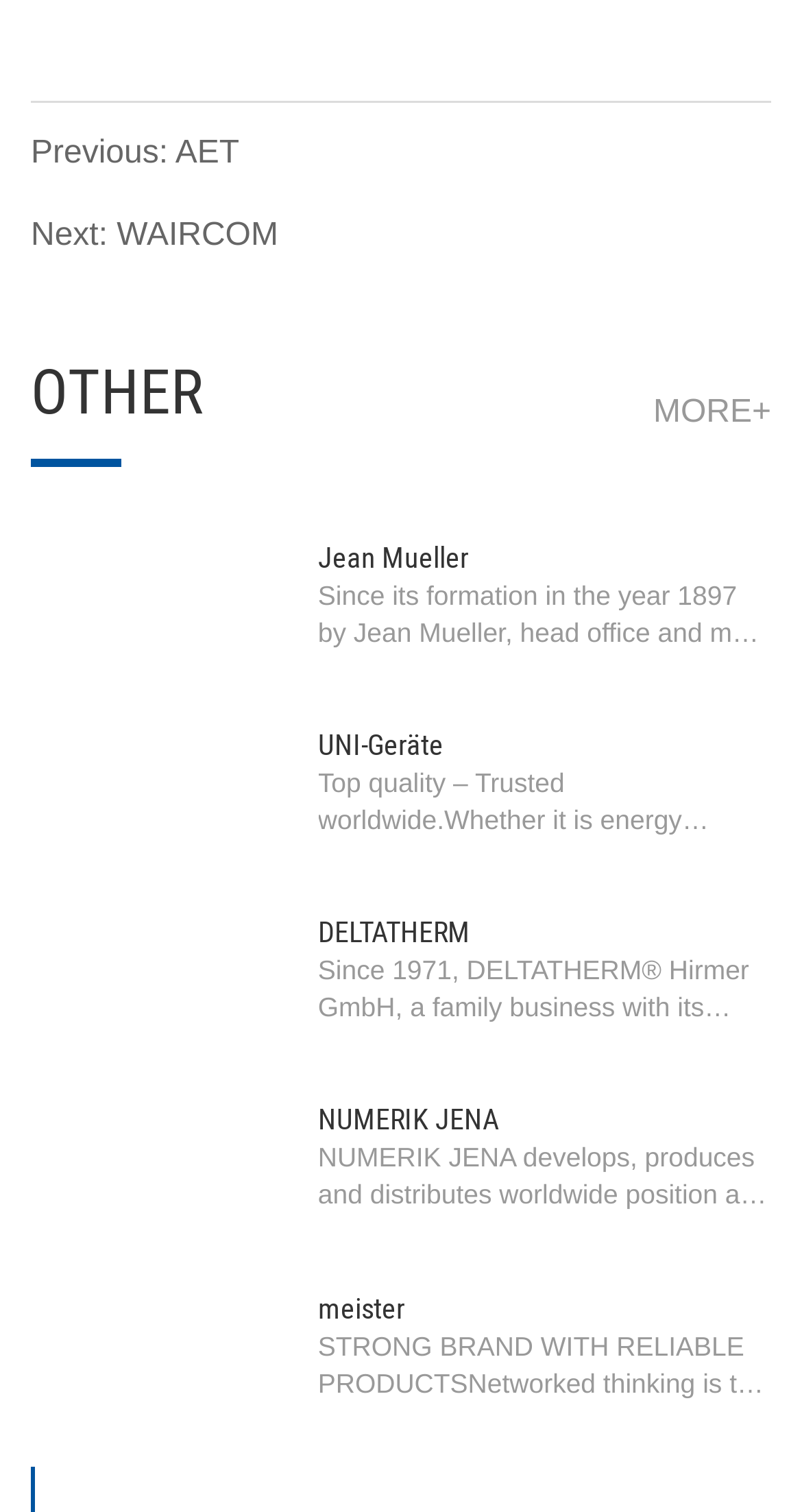Please identify the bounding box coordinates of where to click in order to follow the instruction: "Read about DELTATHERM".

[0.038, 0.603, 0.371, 0.681]